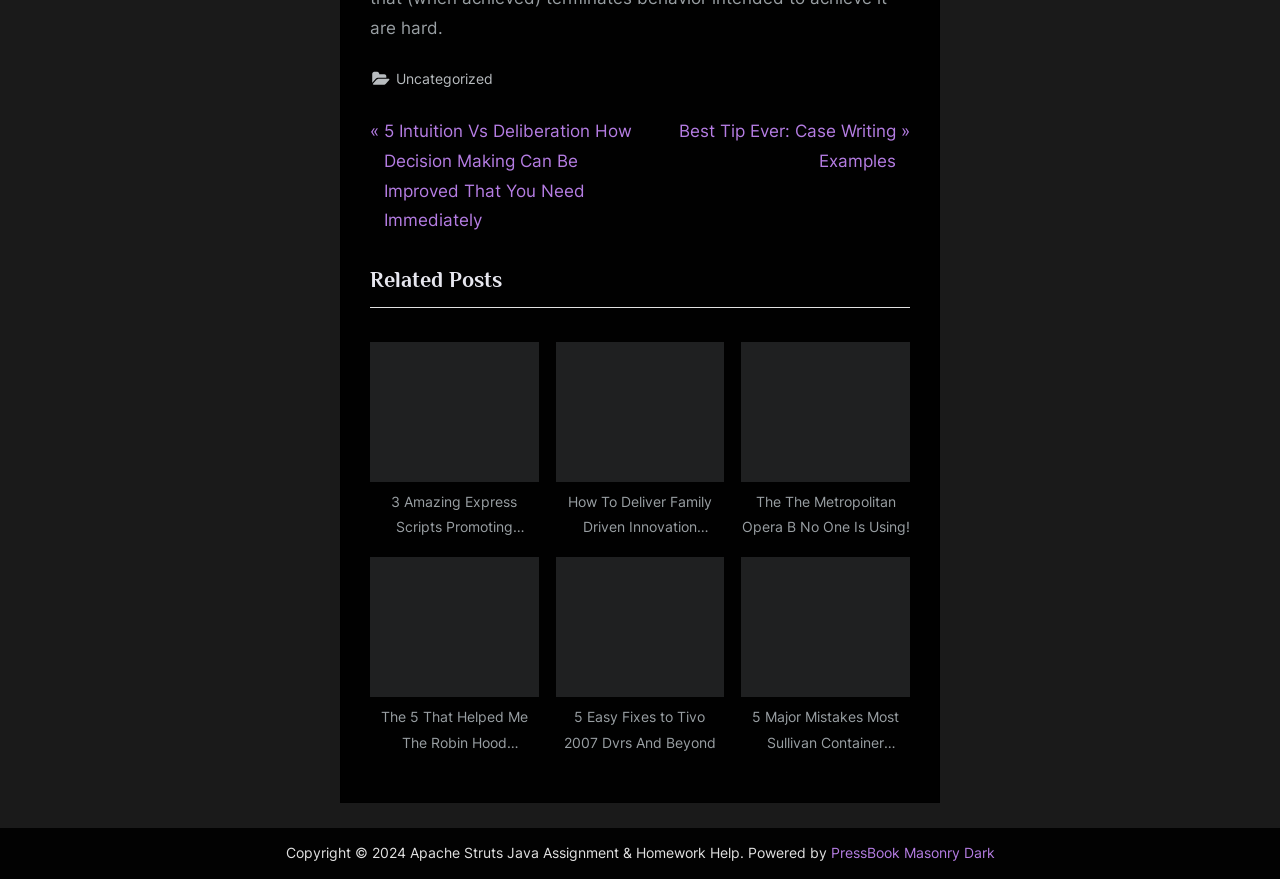What is the category of the current post?
Please answer the question with as much detail and depth as you can.

The category of the current post can be determined by looking at the link 'Uncategorized' at the top of the page, which suggests that the current post does not belong to any specific category.